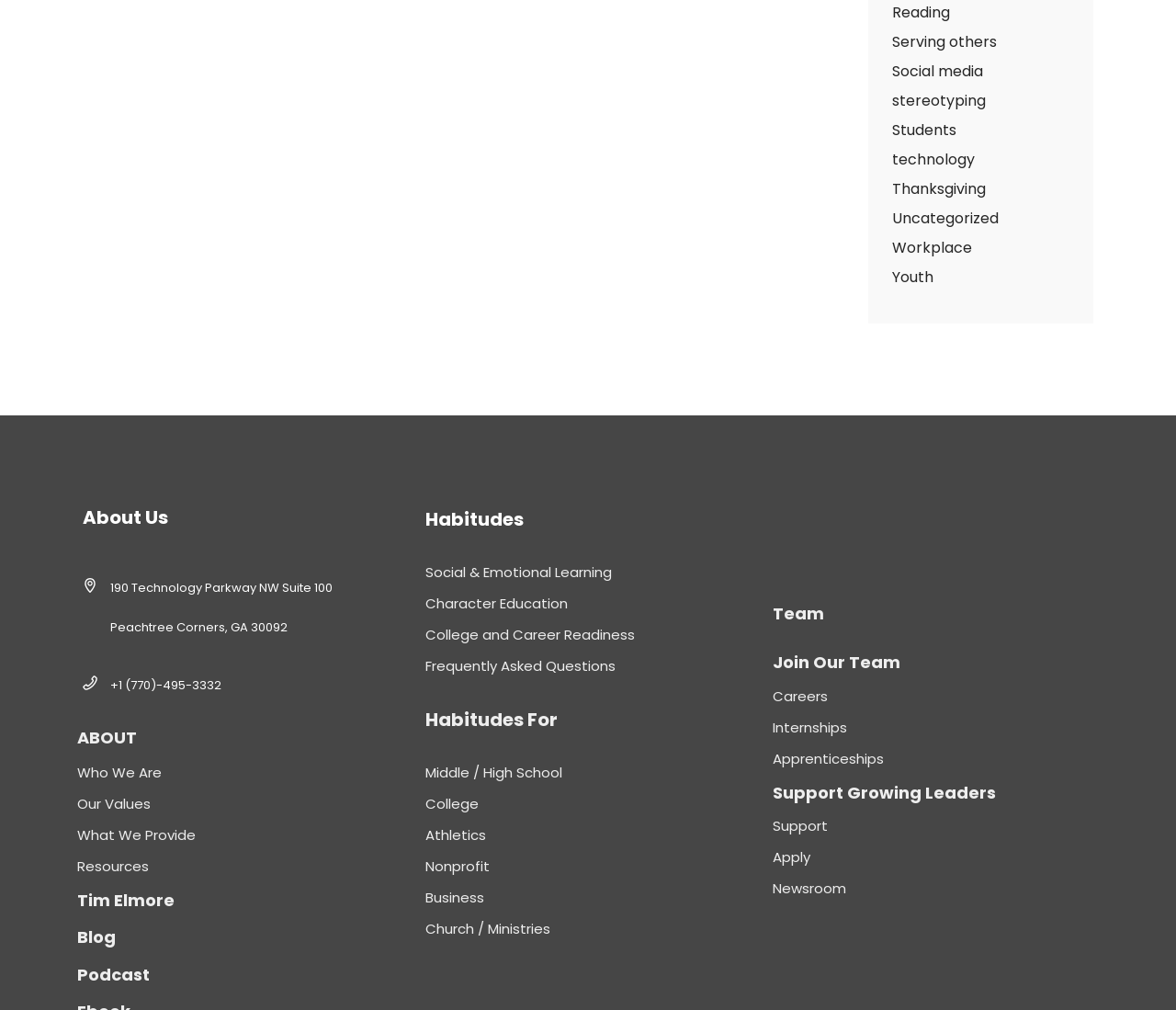Pinpoint the bounding box coordinates of the area that should be clicked to complete the following instruction: "Read the blog". The coordinates must be given as four float numbers between 0 and 1, i.e., [left, top, right, bottom].

[0.066, 0.917, 0.324, 0.941]